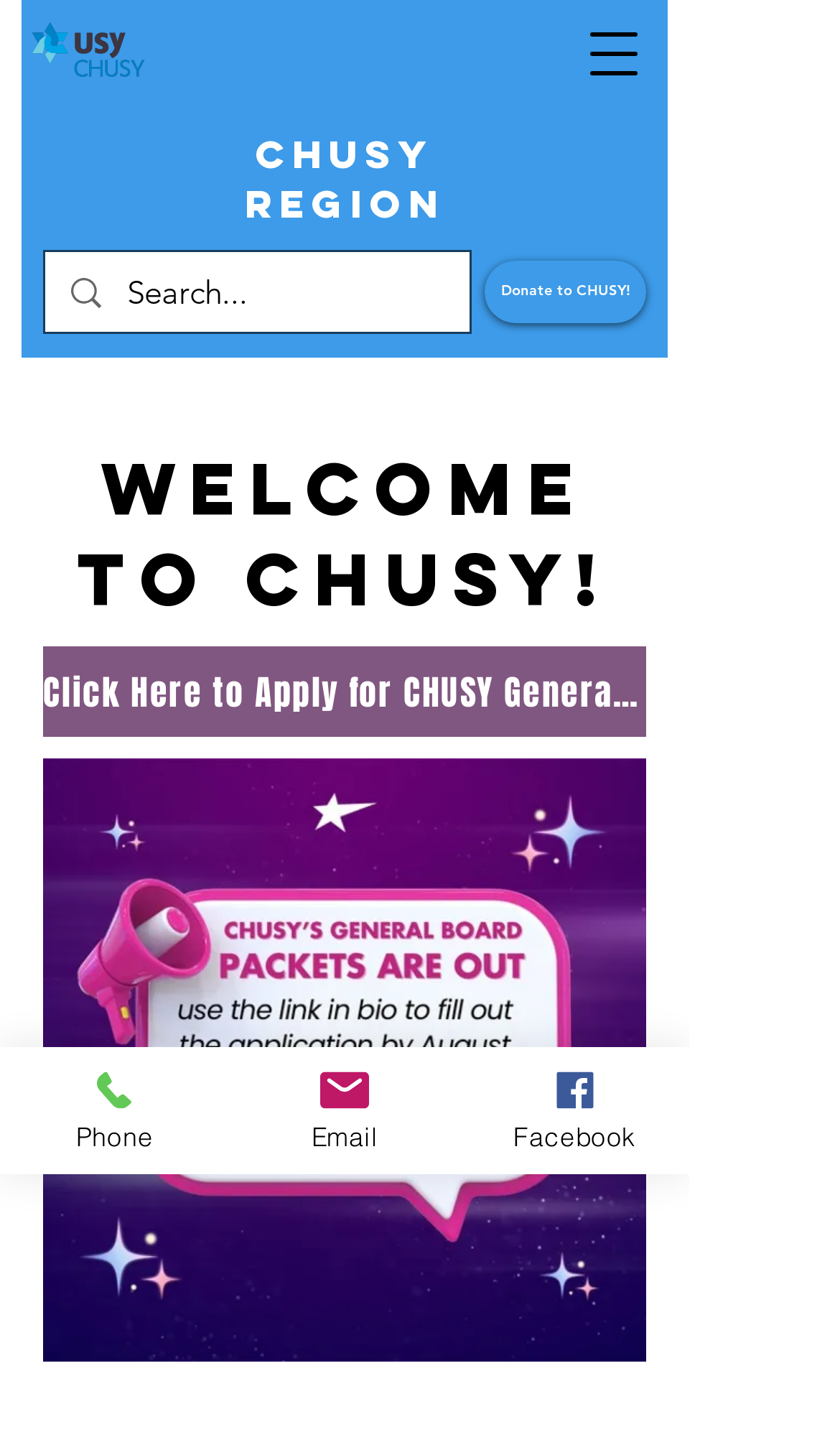Please predict the bounding box coordinates of the element's region where a click is necessary to complete the following instruction: "Click the Facebook link". The coordinates should be represented by four float numbers between 0 and 1, i.e., [left, top, right, bottom].

[0.547, 0.72, 0.821, 0.807]